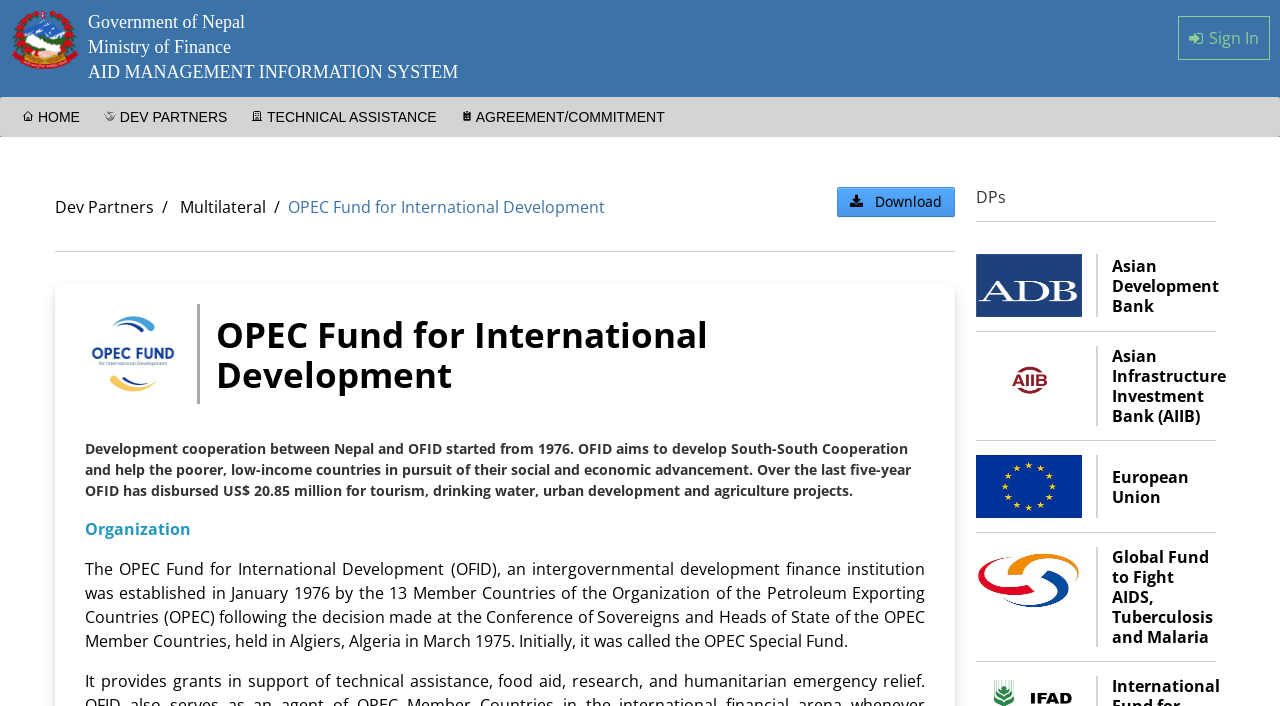What is the purpose of OFID?
Please answer the question as detailed as possible based on the image.

The purpose of OFID can be found in the paragraph of text that describes the organization's goals, which states that OFID aims to develop South-South Cooperation and help poorer, low-income countries in pursuit of their social and economic advancement.